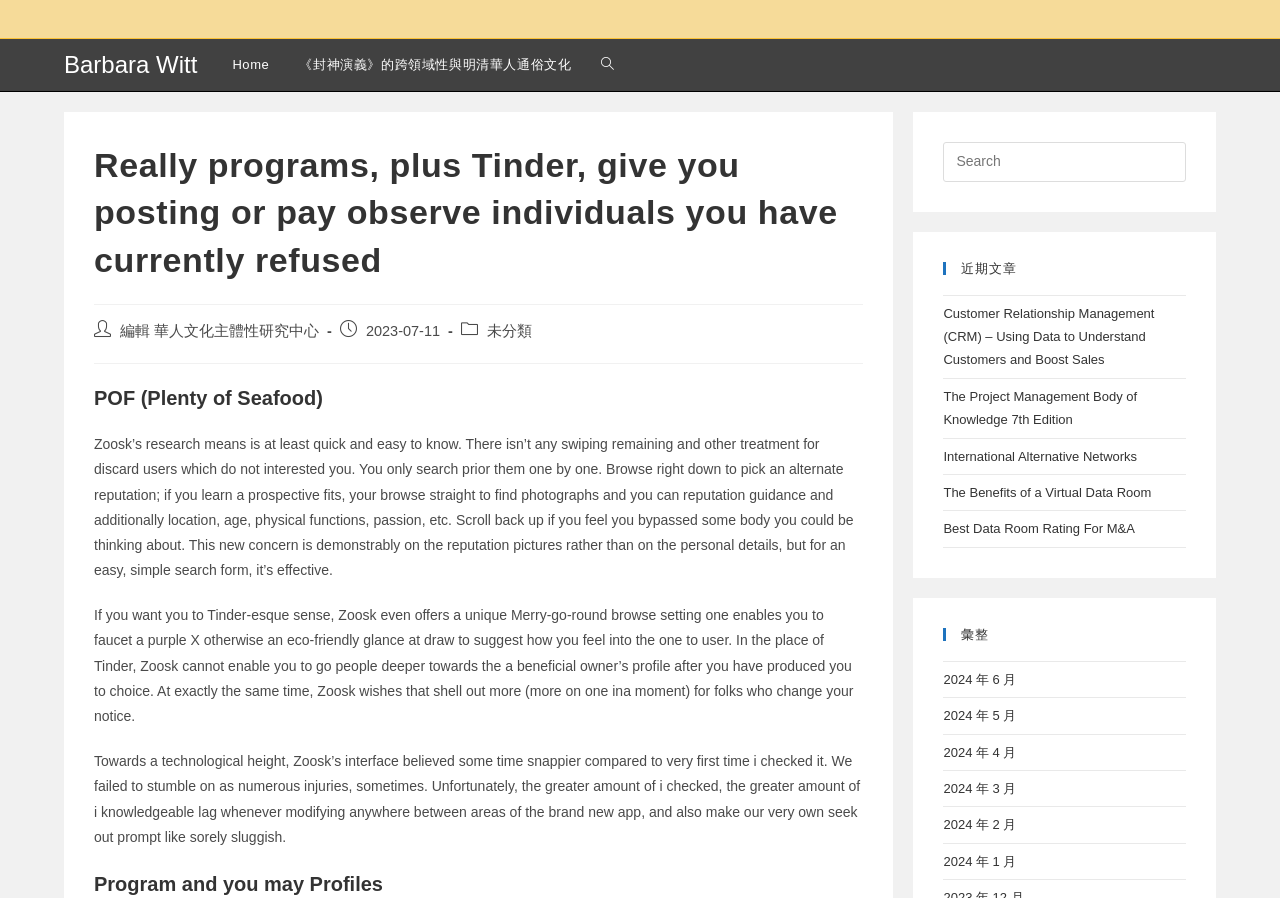Please reply with a single word or brief phrase to the question: 
What is the category of the post?

未分類